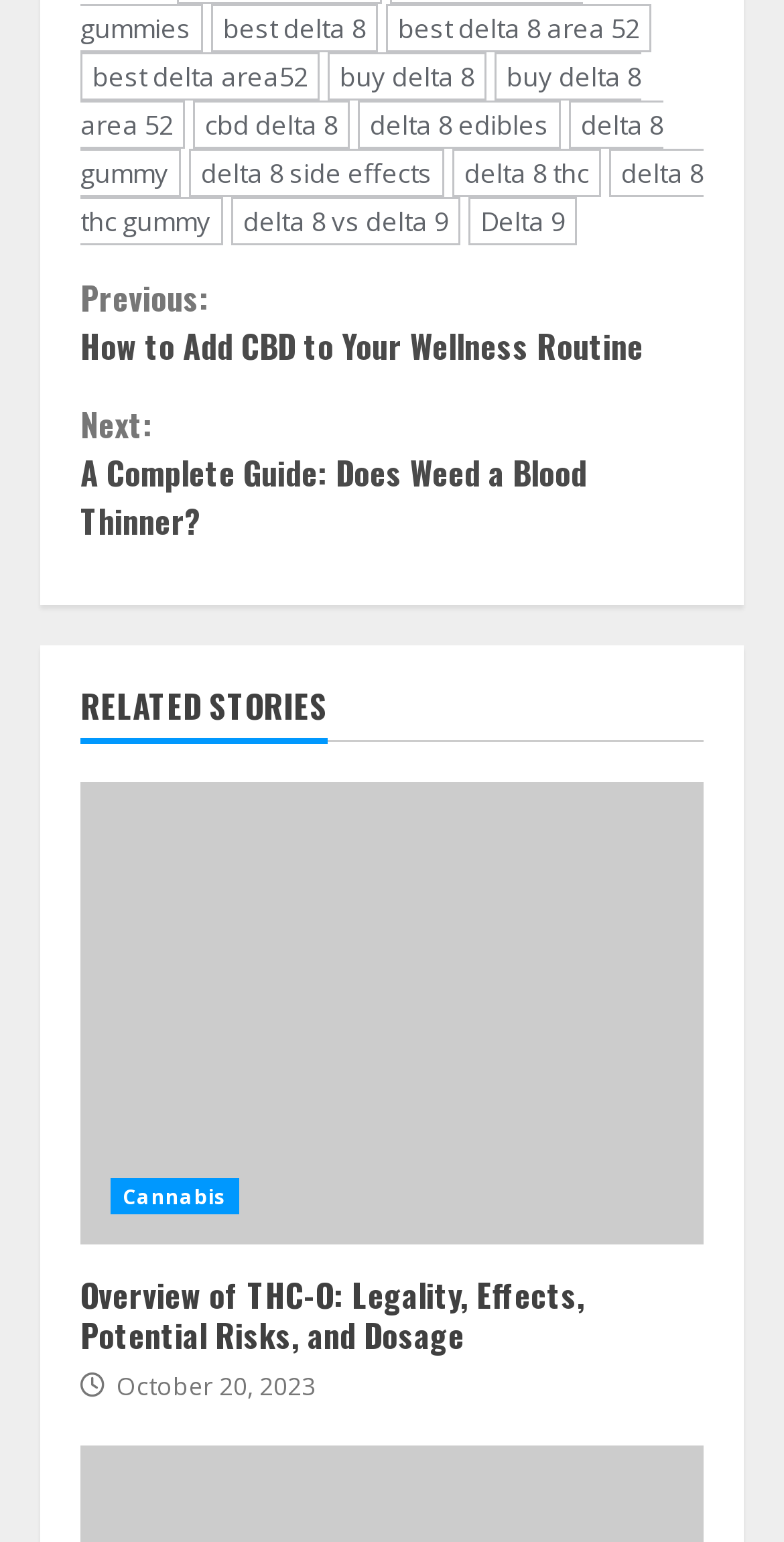Determine the bounding box coordinates for the element that should be clicked to follow this instruction: "check related story about Cannabis". The coordinates should be given as four float numbers between 0 and 1, in the format [left, top, right, bottom].

[0.141, 0.764, 0.305, 0.787]